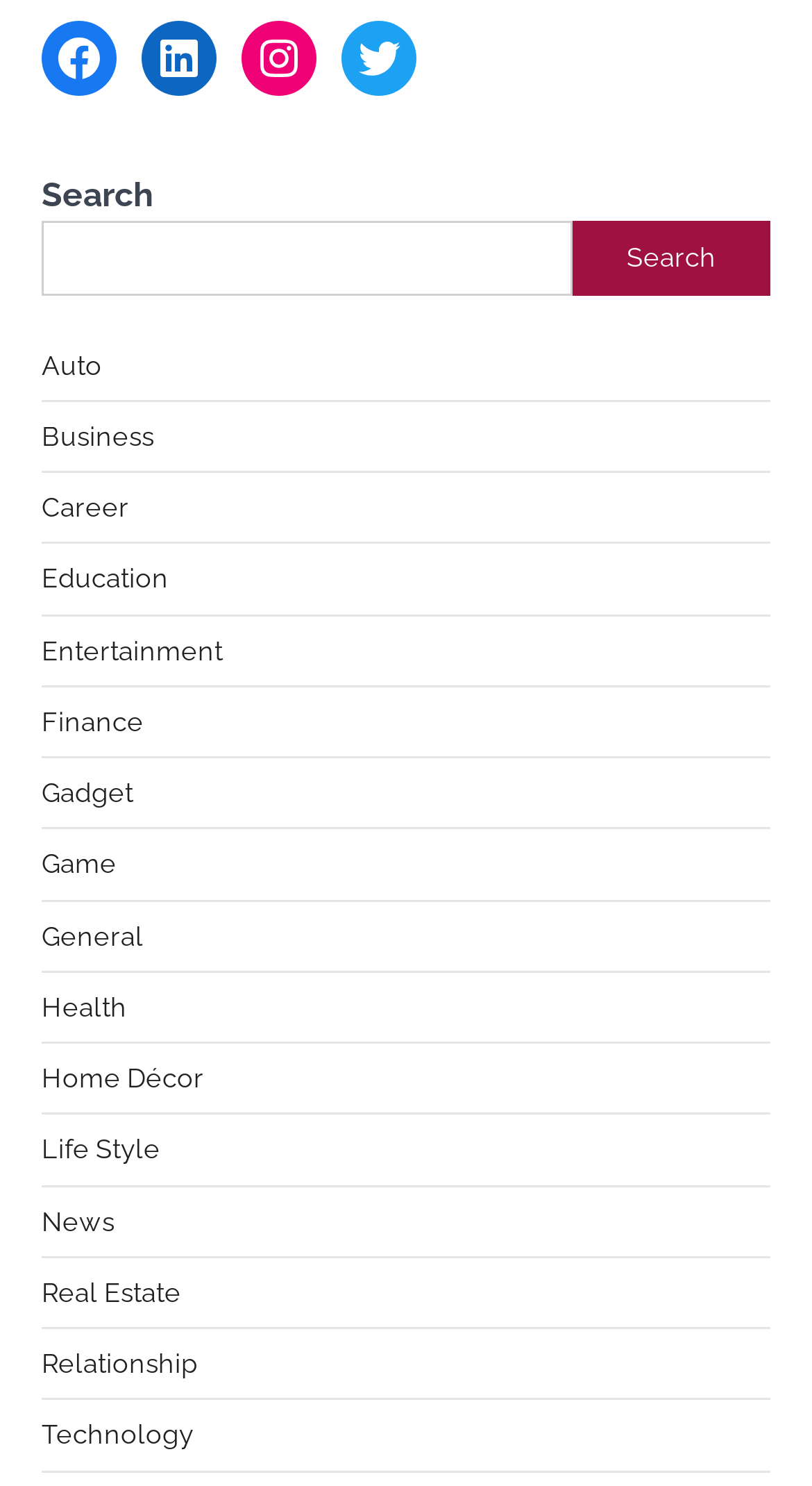What is the function of the button next to the search input field?
Answer the question with a detailed explanation, including all necessary information.

The button is labeled as 'Search' and is located next to the search input field. This suggests that the function of the button is to submit the search query entered by the user.